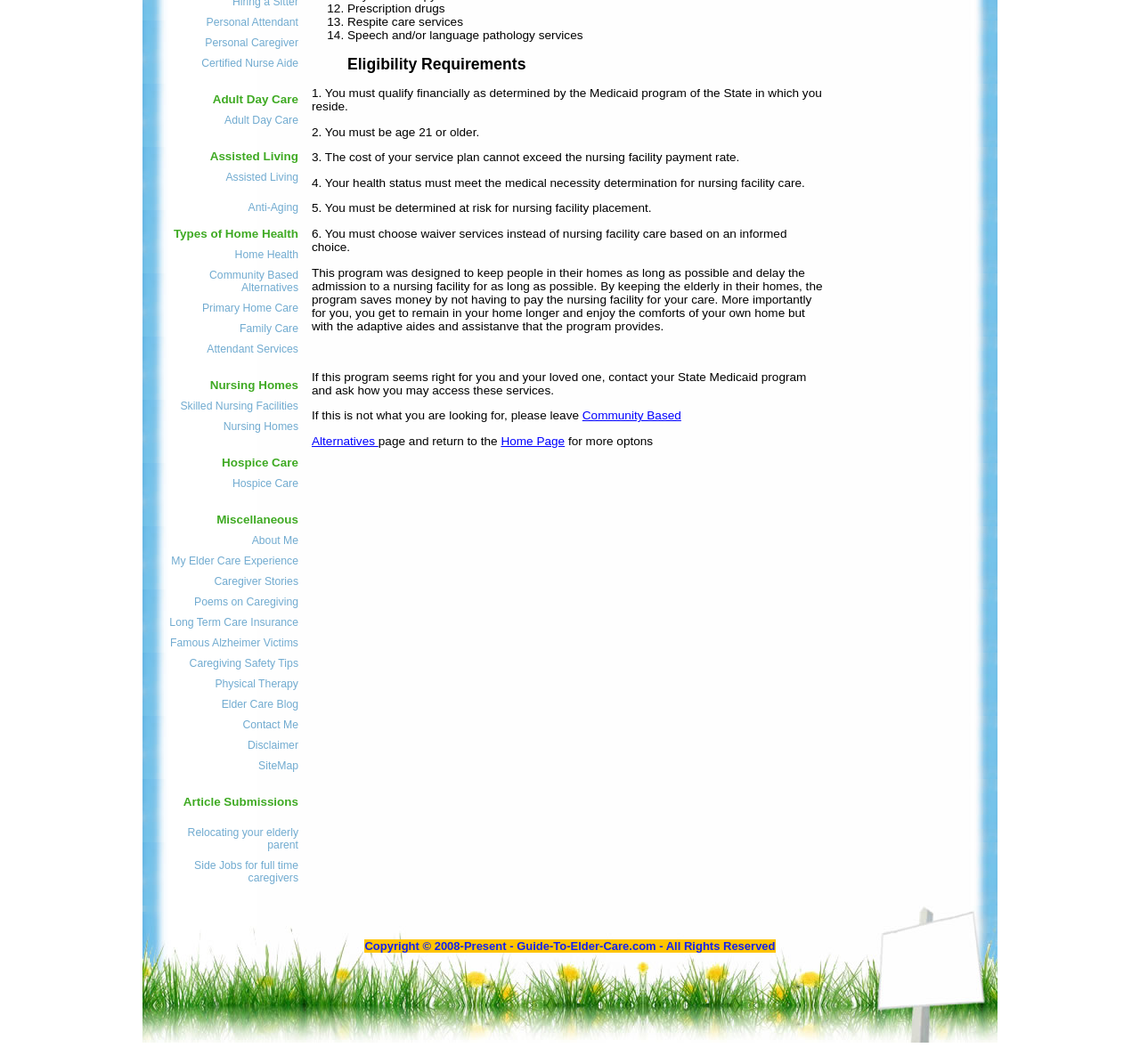Bounding box coordinates should be in the format (top-left x, top-left y, bottom-right x, bottom-right y) and all values should be floating point numbers between 0 and 1. Determine the bounding box coordinate for the UI element described as: Alternatives

[0.273, 0.408, 0.332, 0.421]